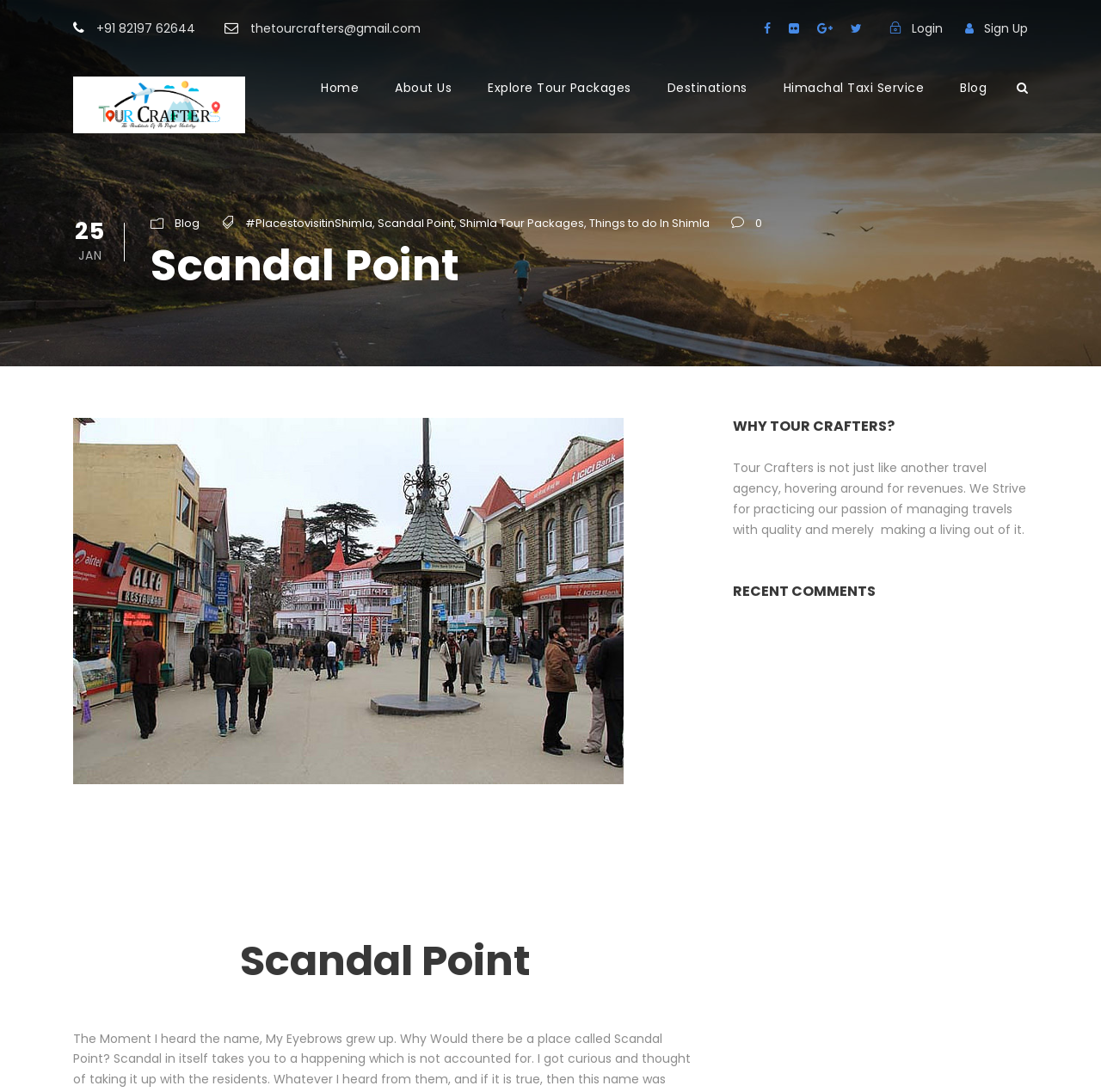Locate the bounding box coordinates of the clickable element to fulfill the following instruction: "Read the blog". Provide the coordinates as four float numbers between 0 and 1 in the format [left, top, right, bottom].

[0.159, 0.197, 0.181, 0.212]